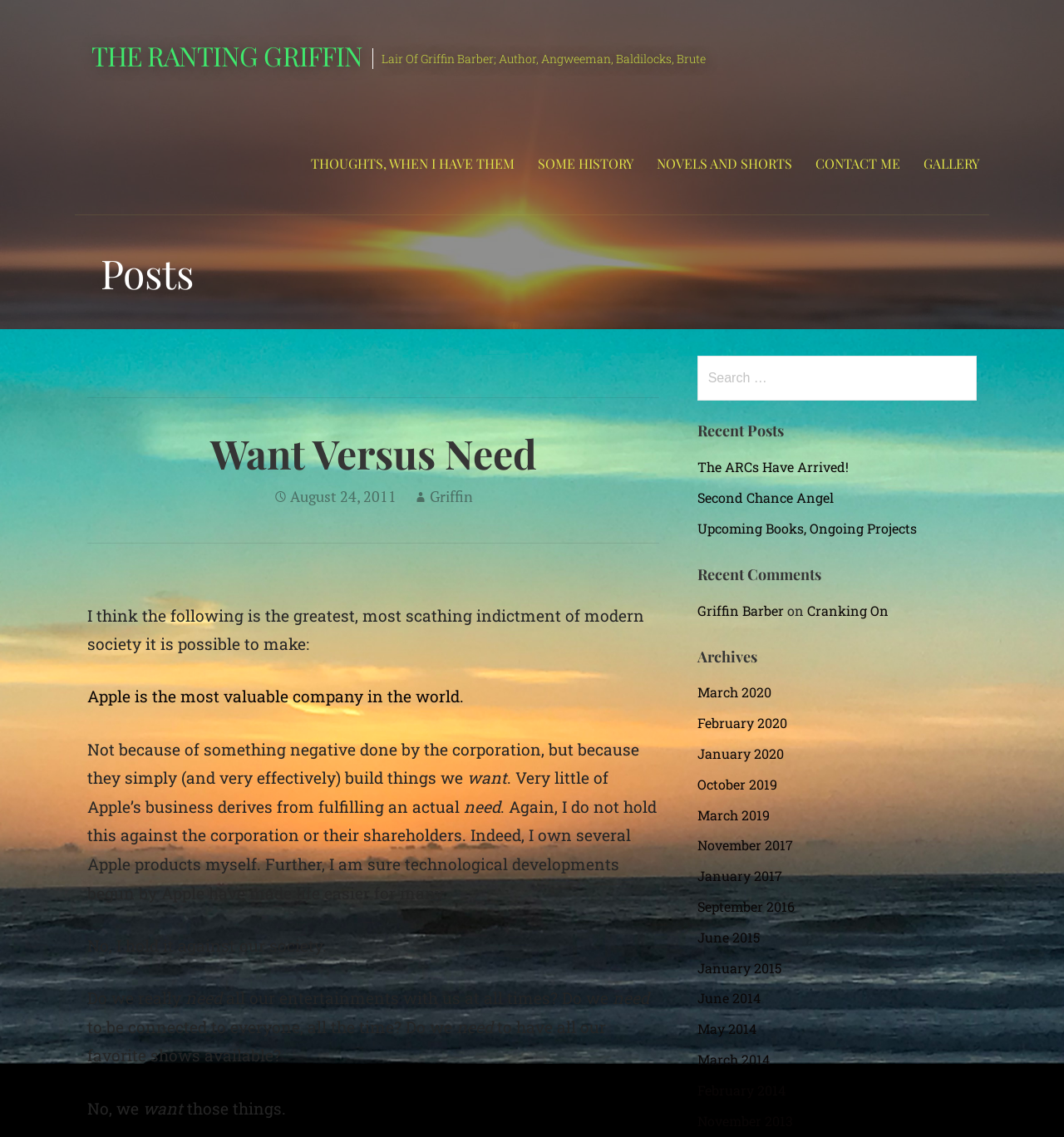Determine the bounding box coordinates for the UI element described. Format the coordinates as (top-left x, top-left y, bottom-right x, bottom-right y) and ensure all values are between 0 and 1. Element description: Thoughts, When I Have Them

[0.283, 0.098, 0.493, 0.189]